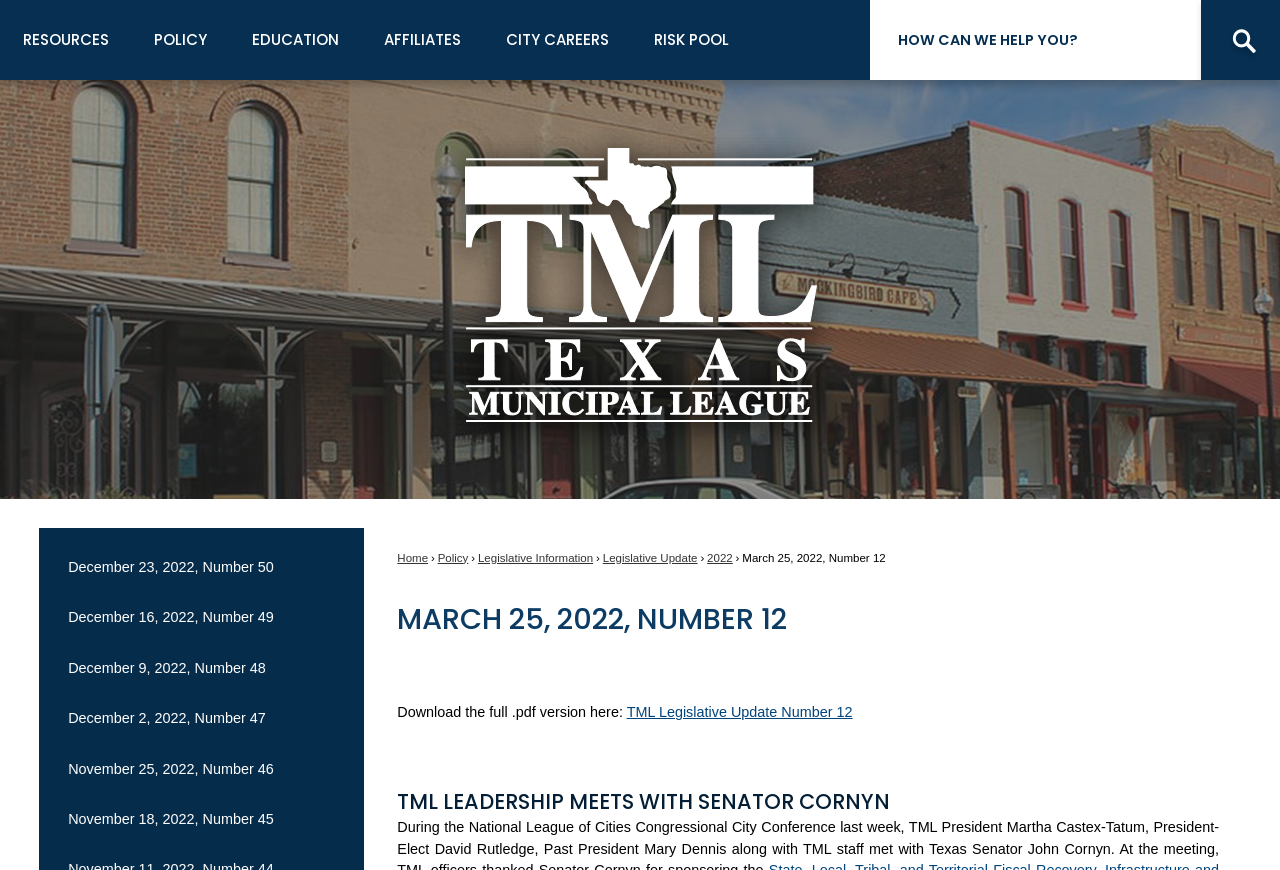Indicate the bounding box coordinates of the element that must be clicked to execute the instruction: "Download the full pdf version". The coordinates should be given as four float numbers between 0 and 1, i.e., [left, top, right, bottom].

[0.49, 0.809, 0.666, 0.828]